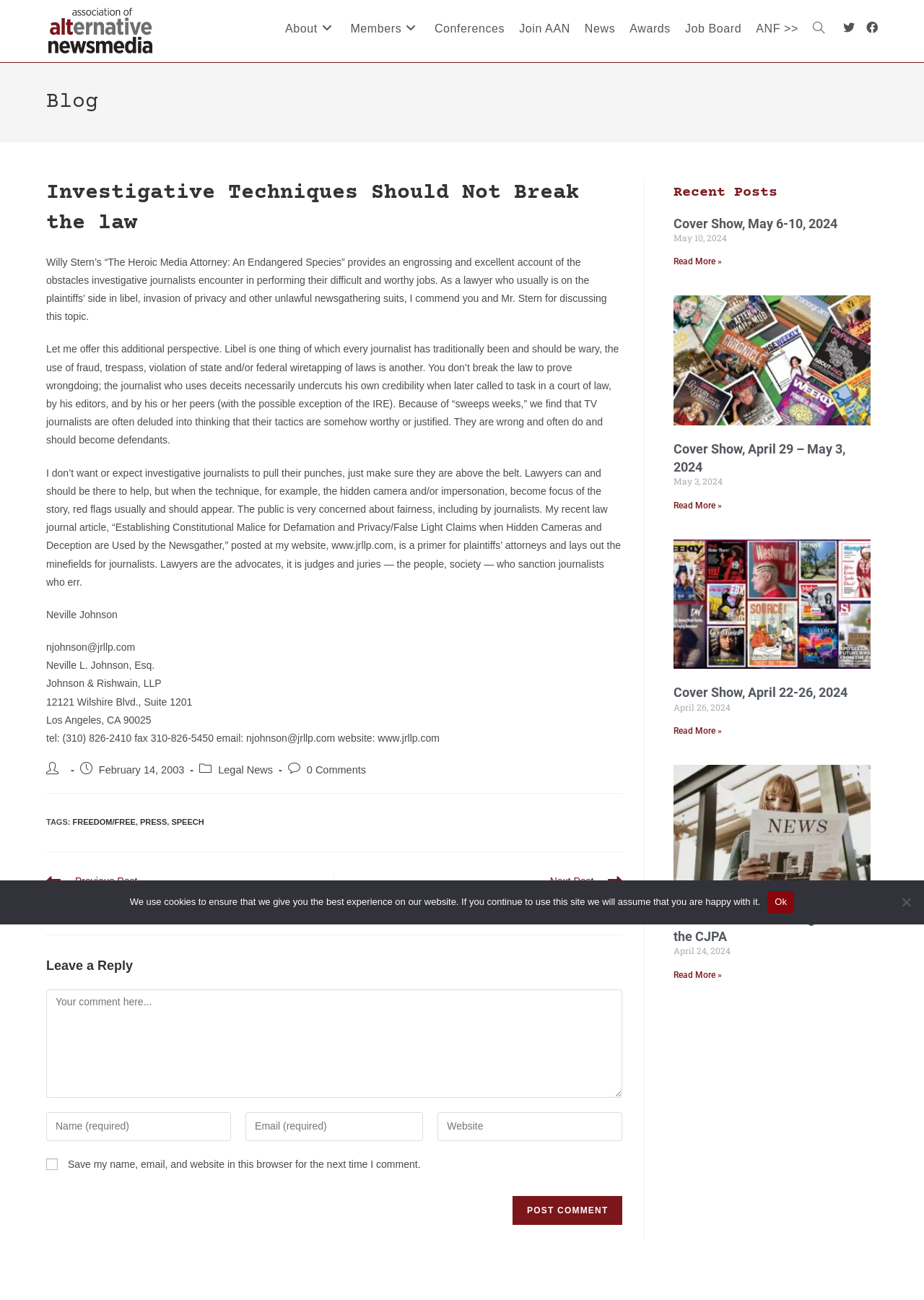What is the topic of the first article in the primary sidebar?
Please respond to the question with as much detail as possible.

I looked at the primary sidebar section and found the first article with a heading 'Cover Show, May 6-10, 2024'. The topic of this article is related to a 'Cover Show' event.